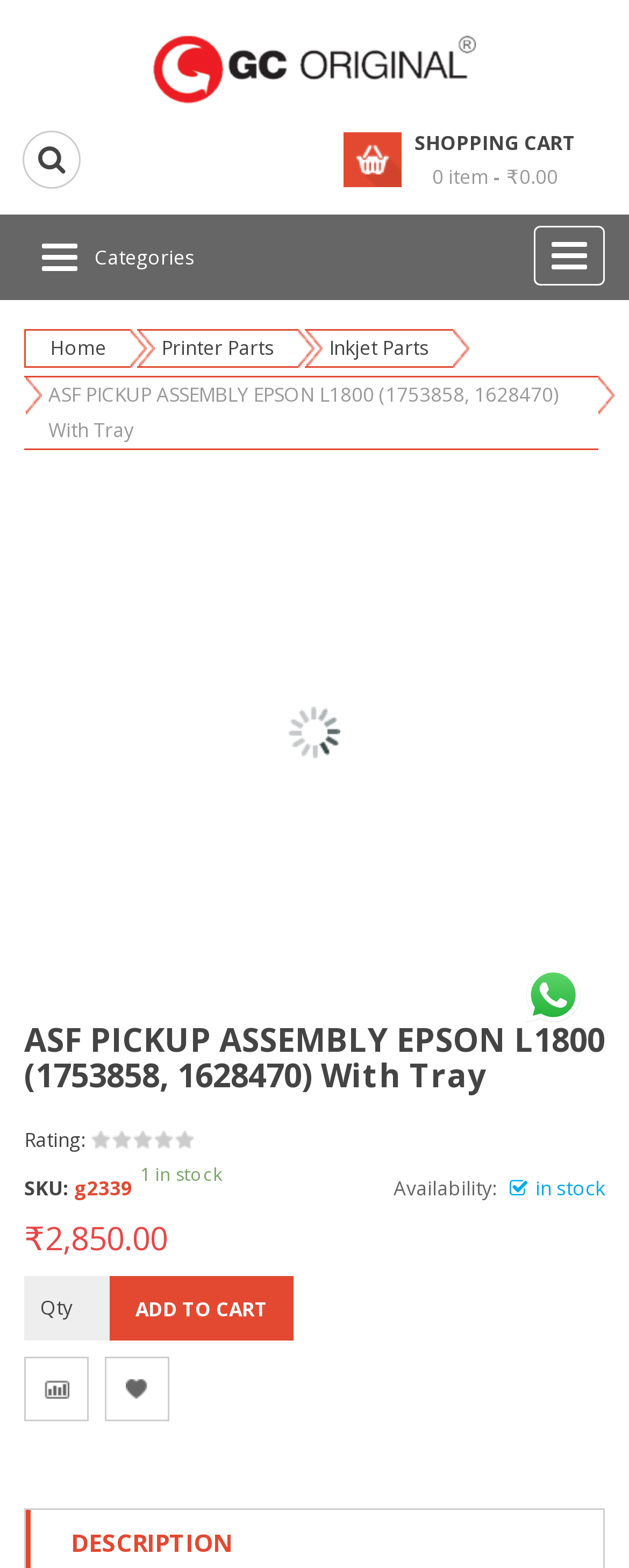Please identify the bounding box coordinates of the element that needs to be clicked to perform the following instruction: "Click the 'Compare' link".

[0.038, 0.865, 0.906, 0.906]